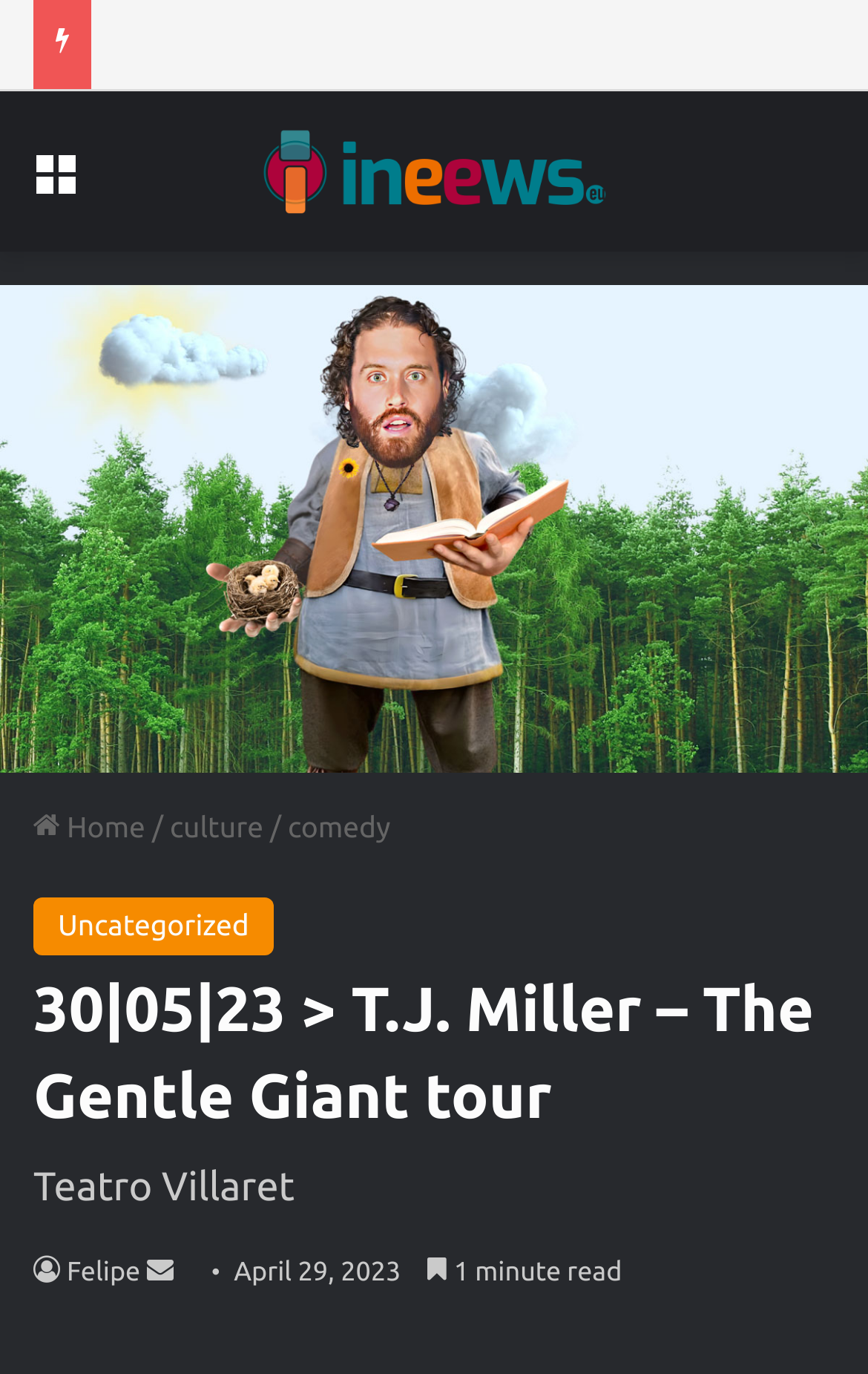Please find the bounding box coordinates in the format (top-left x, top-left y, bottom-right x, bottom-right y) for the given element description. Ensure the coordinates are floating point numbers between 0 and 1. Description: Send an email

[0.169, 0.867, 0.2, 0.888]